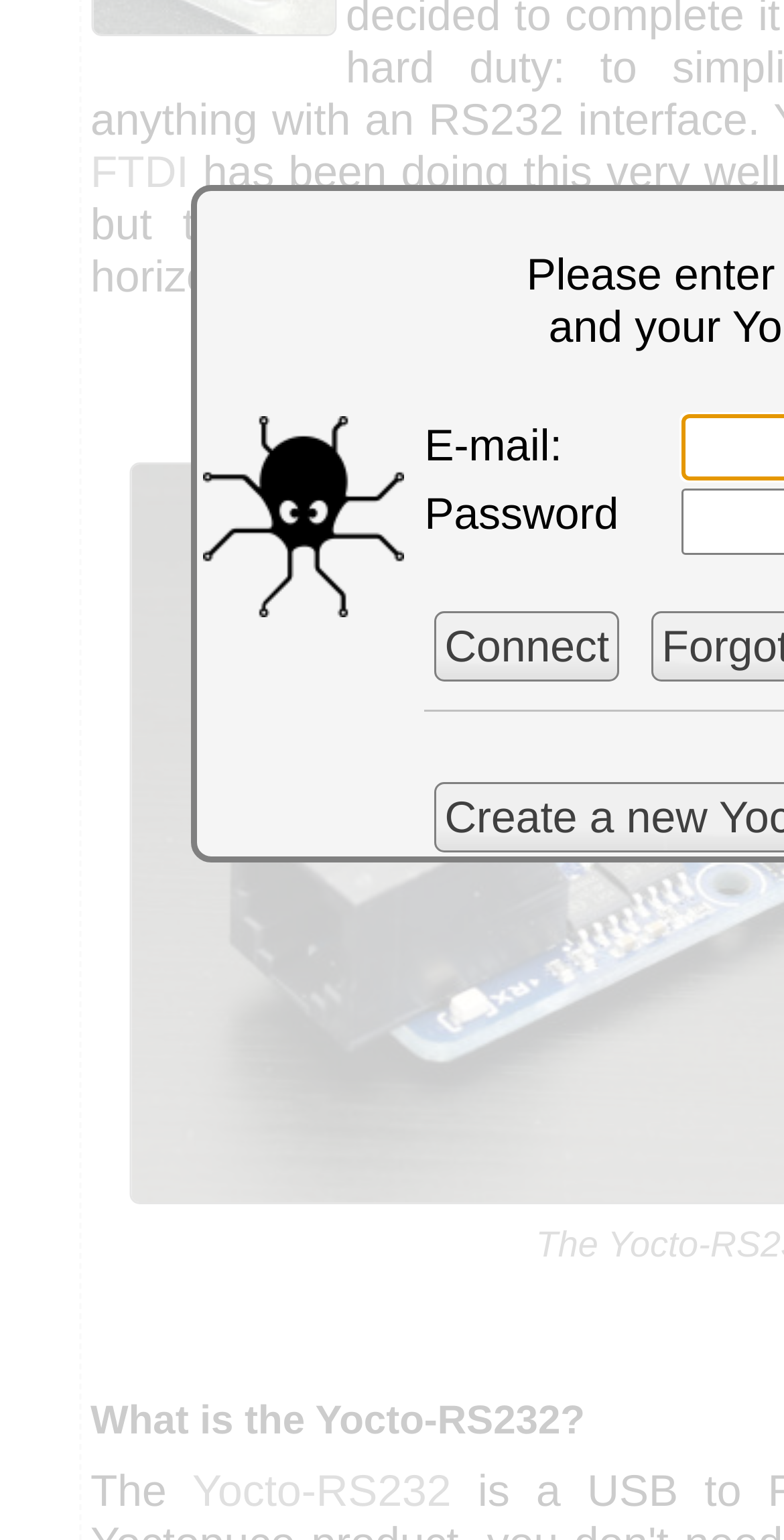Locate the bounding box of the UI element based on this description: "FTDI". Provide four float numbers between 0 and 1 as [left, top, right, bottom].

[0.115, 0.095, 0.241, 0.128]